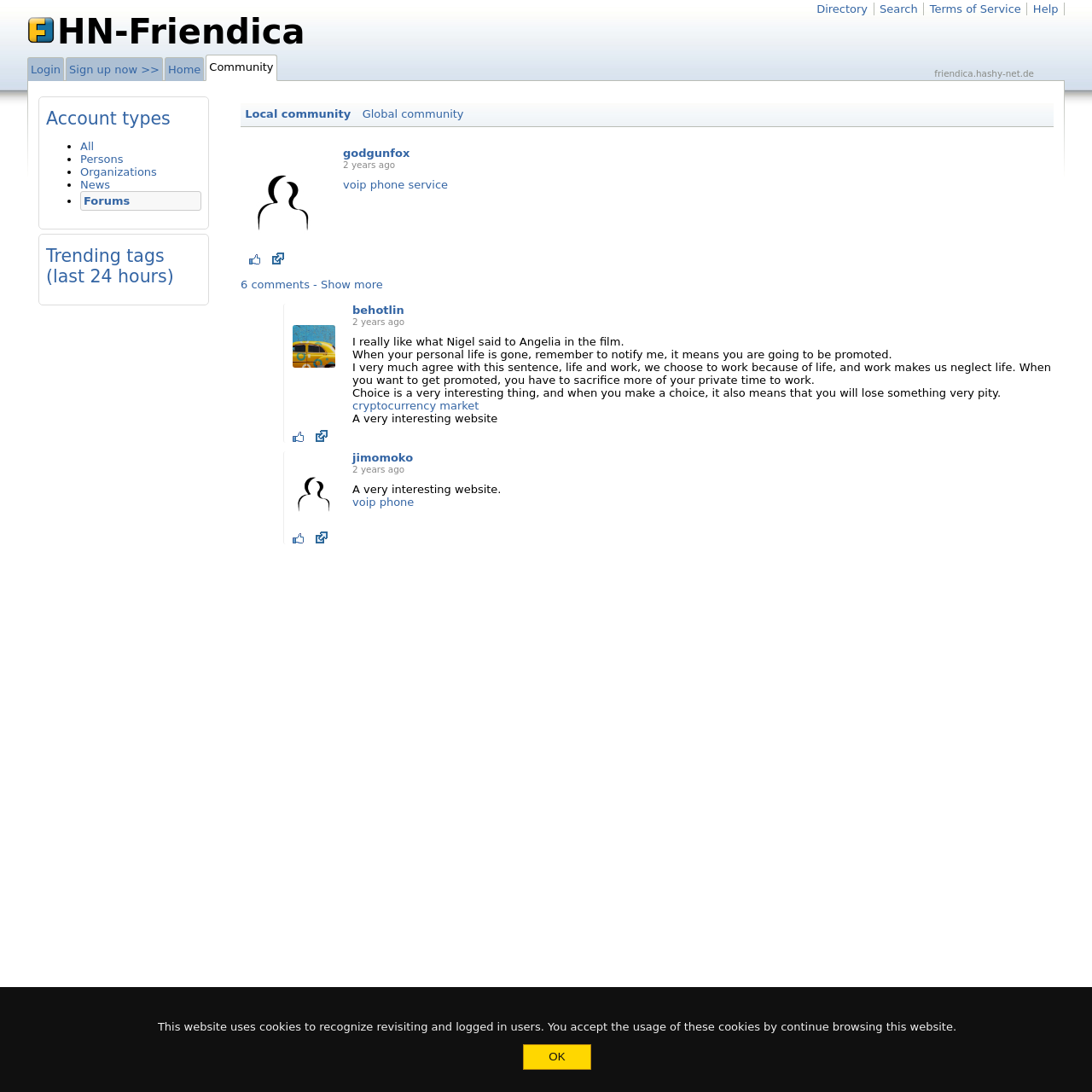What is the 'Local community' link for?
Carefully analyze the image and provide a thorough answer to the question.

The 'Local community' link is likely used to access content or profiles related to the user's local community, allowing users to connect with people in their geographic area.